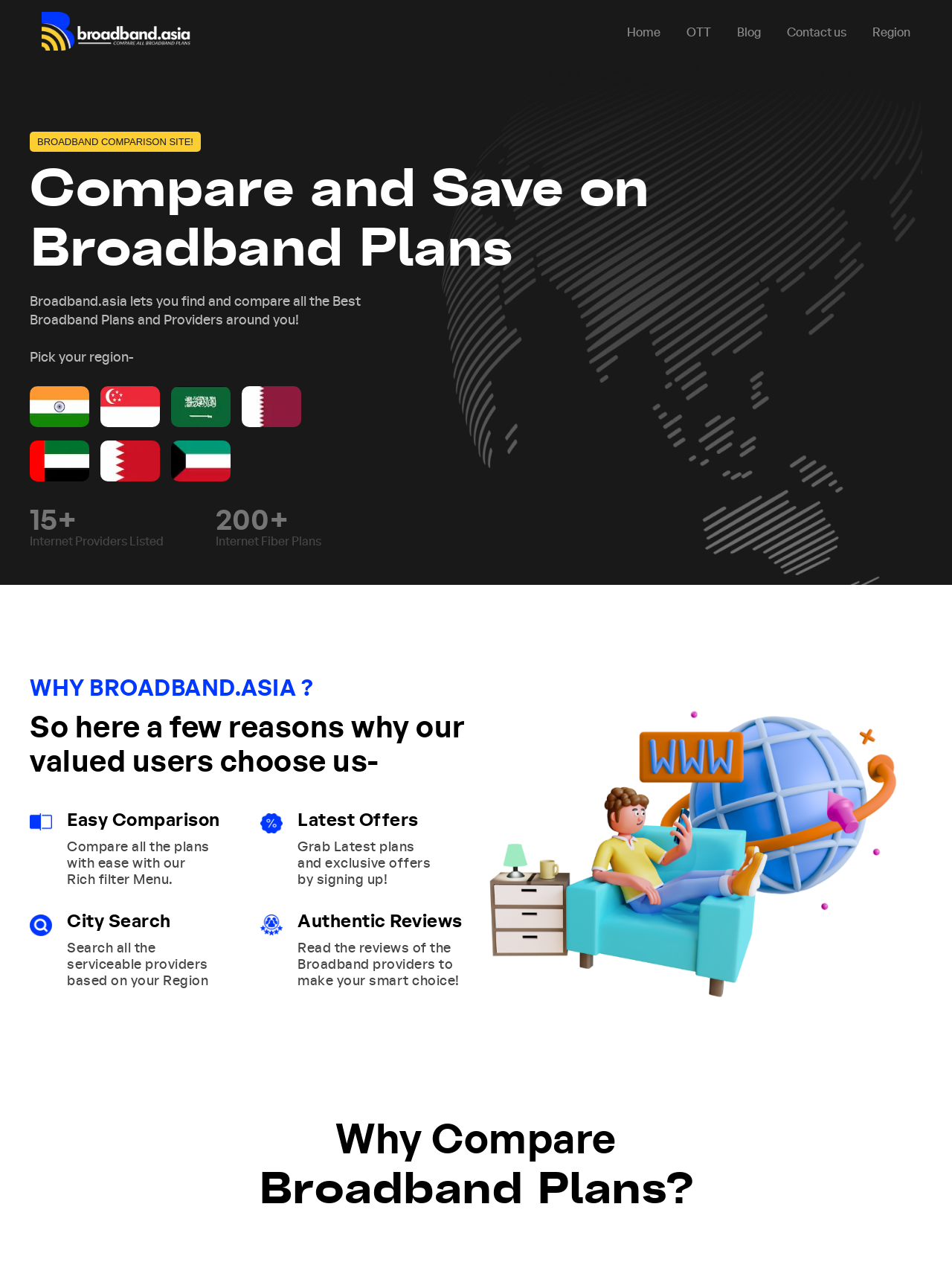Determine the bounding box for the HTML element described here: "Resolved Logs". The coordinates should be given as [left, top, right, bottom] with each number being a float between 0 and 1.

None